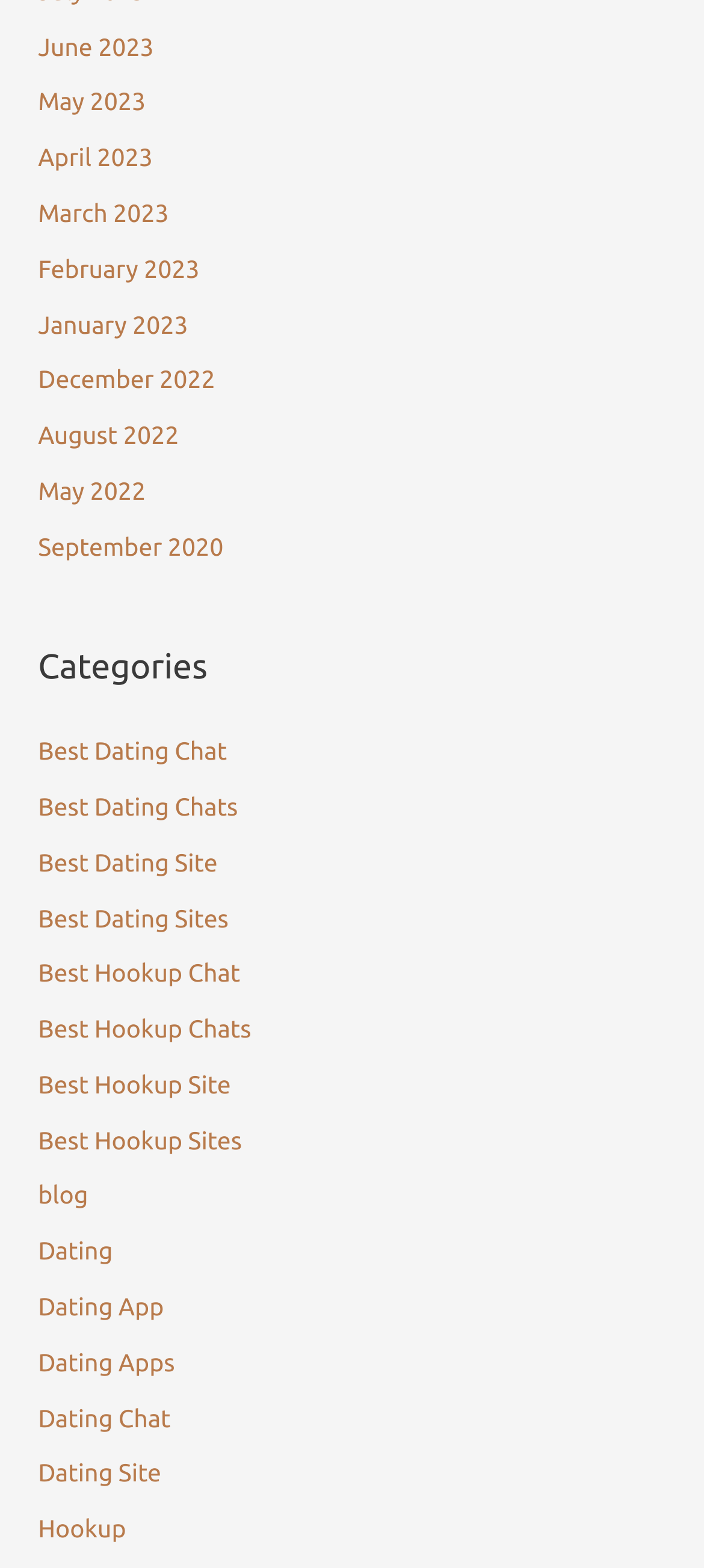Please provide the bounding box coordinates for the element that needs to be clicked to perform the following instruction: "go to Digital Solutions". The coordinates should be given as four float numbers between 0 and 1, i.e., [left, top, right, bottom].

None